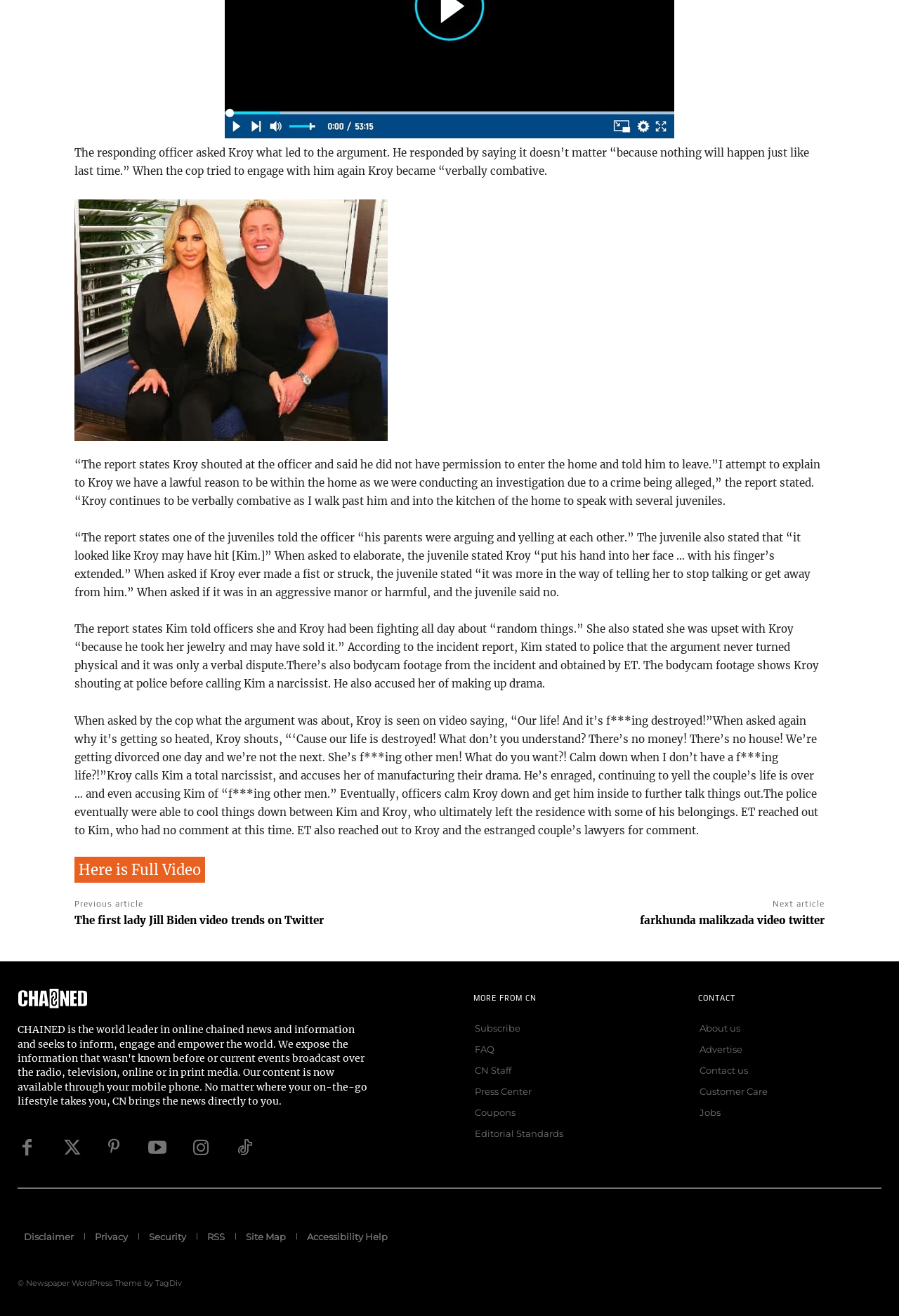Identify the bounding box coordinates for the UI element described by the following text: "Customer Care". Provide the coordinates as four float numbers between 0 and 1, in the format [left, top, right, bottom].

[0.778, 0.821, 0.98, 0.837]